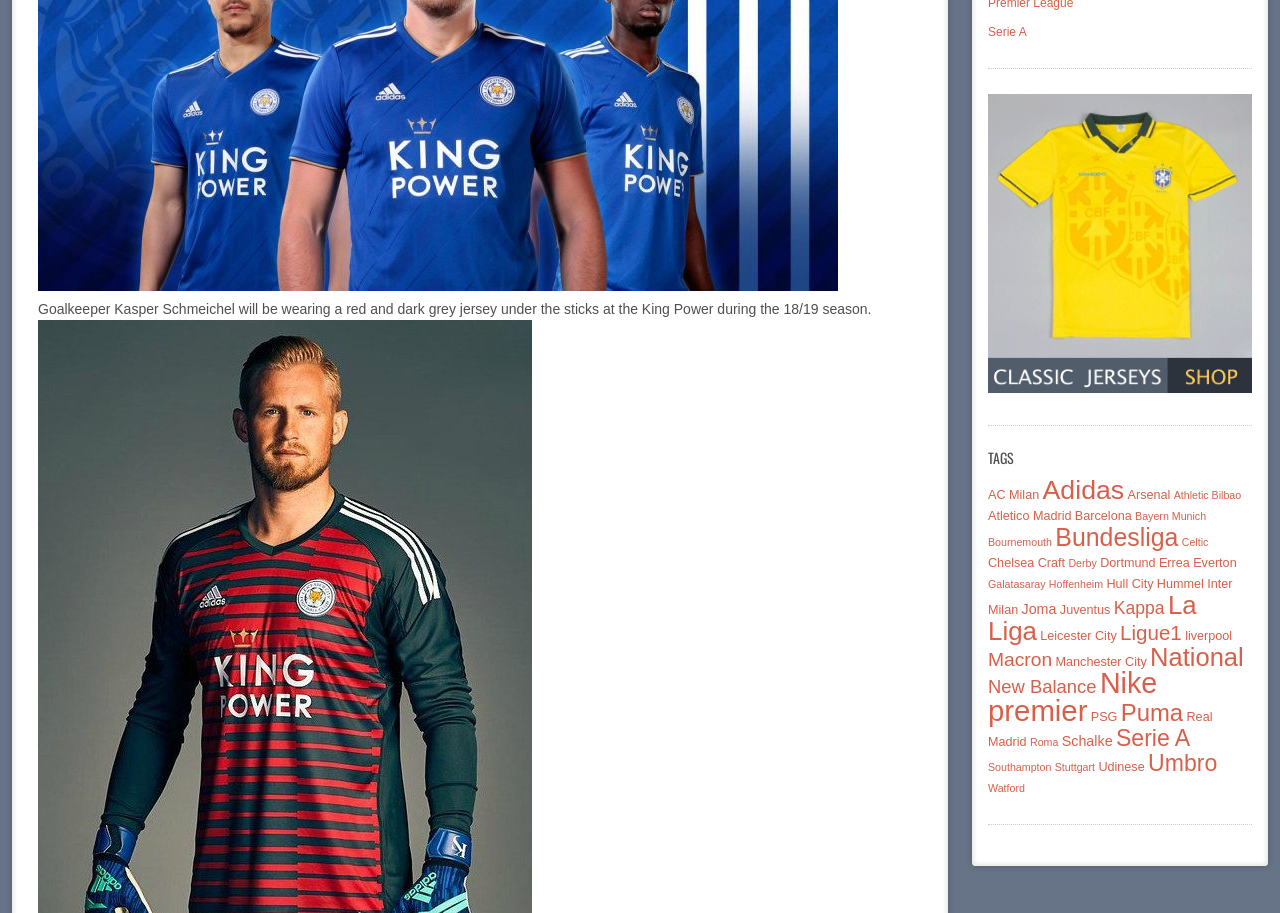Locate the bounding box coordinates of the segment that needs to be clicked to meet this instruction: "Explore AC Milan items".

[0.772, 0.535, 0.812, 0.55]